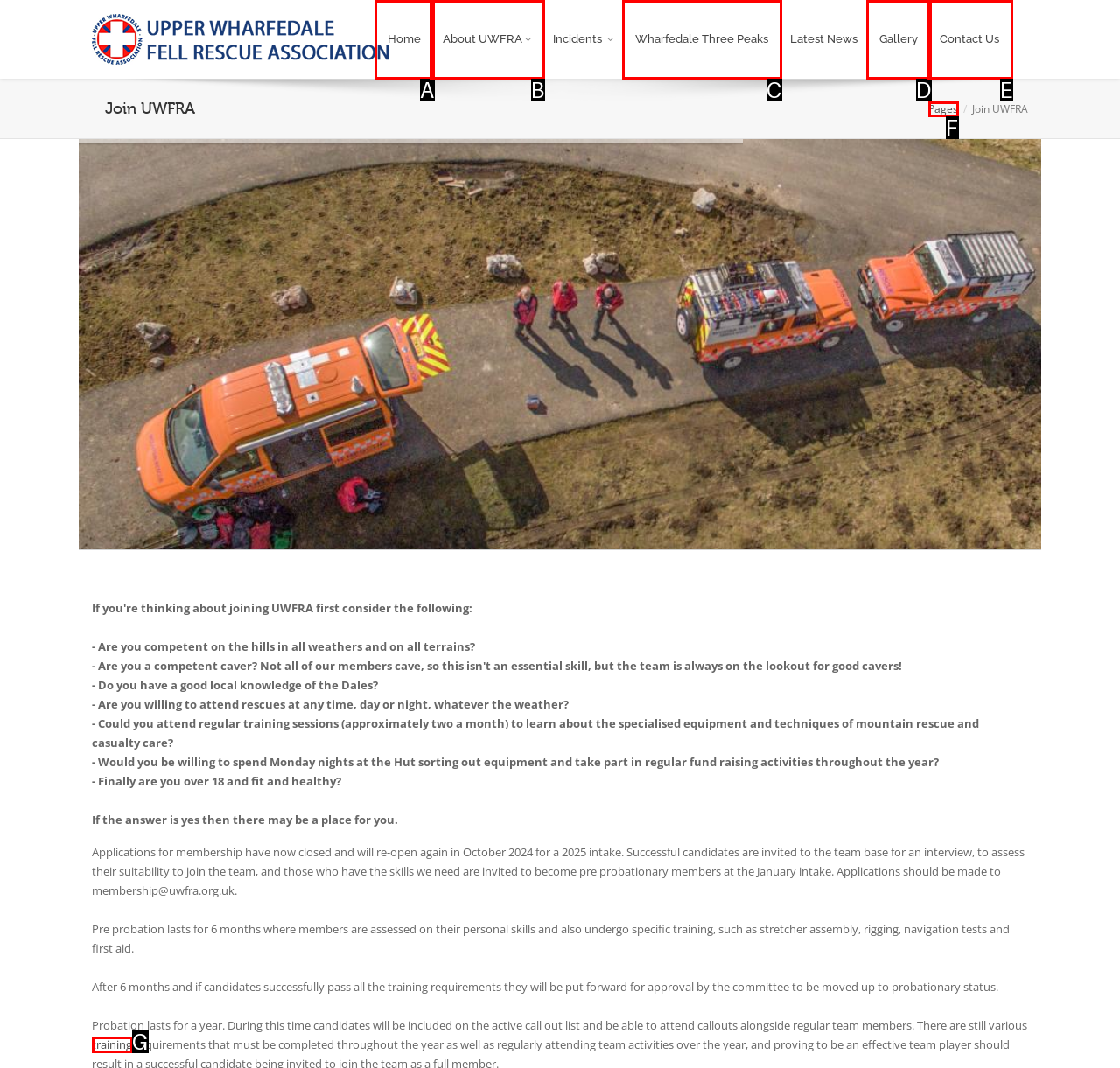Identify the option that corresponds to the given description: Wharfedale Three Peaks. Reply with the letter of the chosen option directly.

C